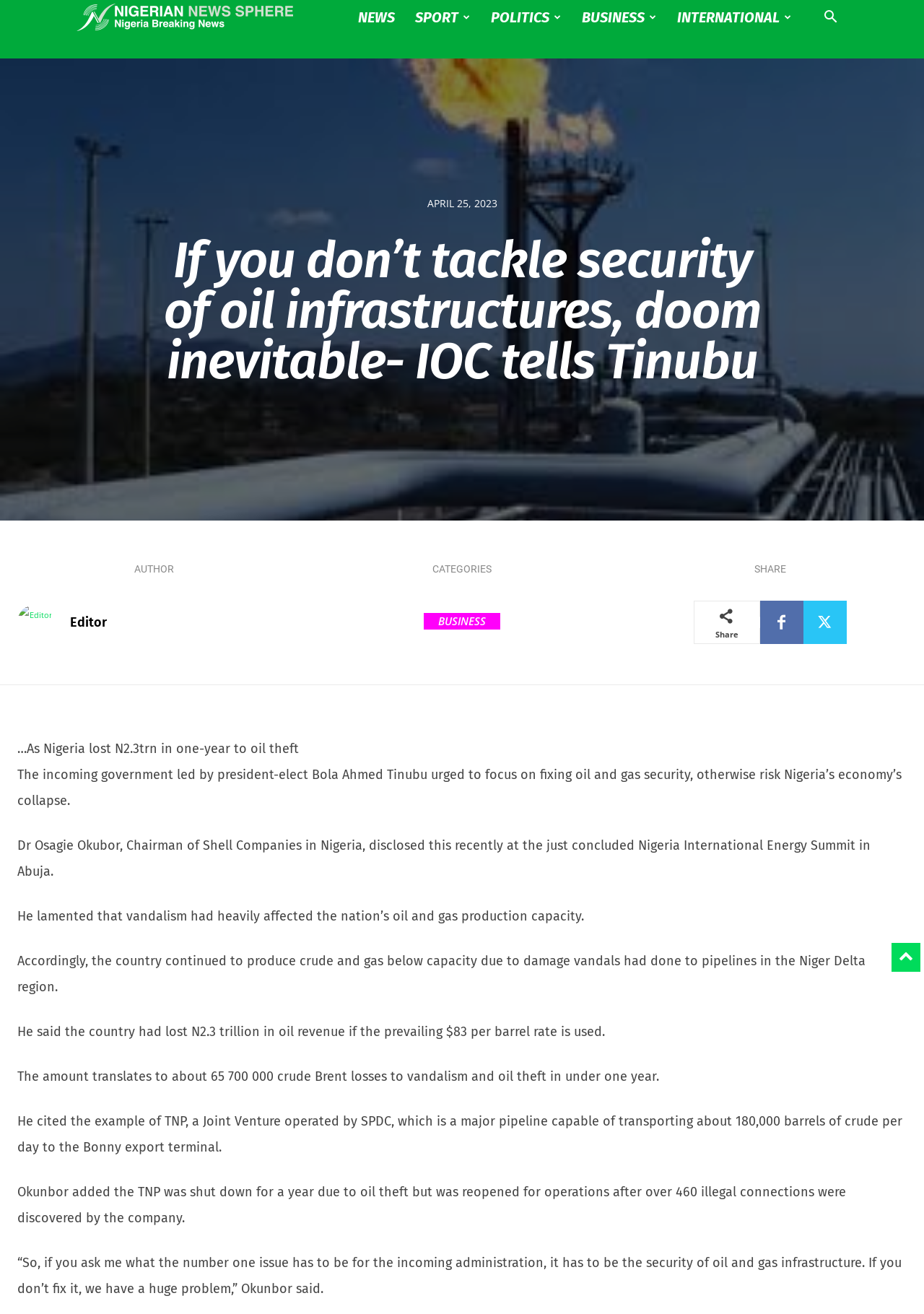Determine the bounding box coordinates of the section to be clicked to follow the instruction: "Go to Nigerian News Sphere homepage". The coordinates should be given as four float numbers between 0 and 1, formatted as [left, top, right, bottom].

[0.083, 0.0, 0.317, 0.026]